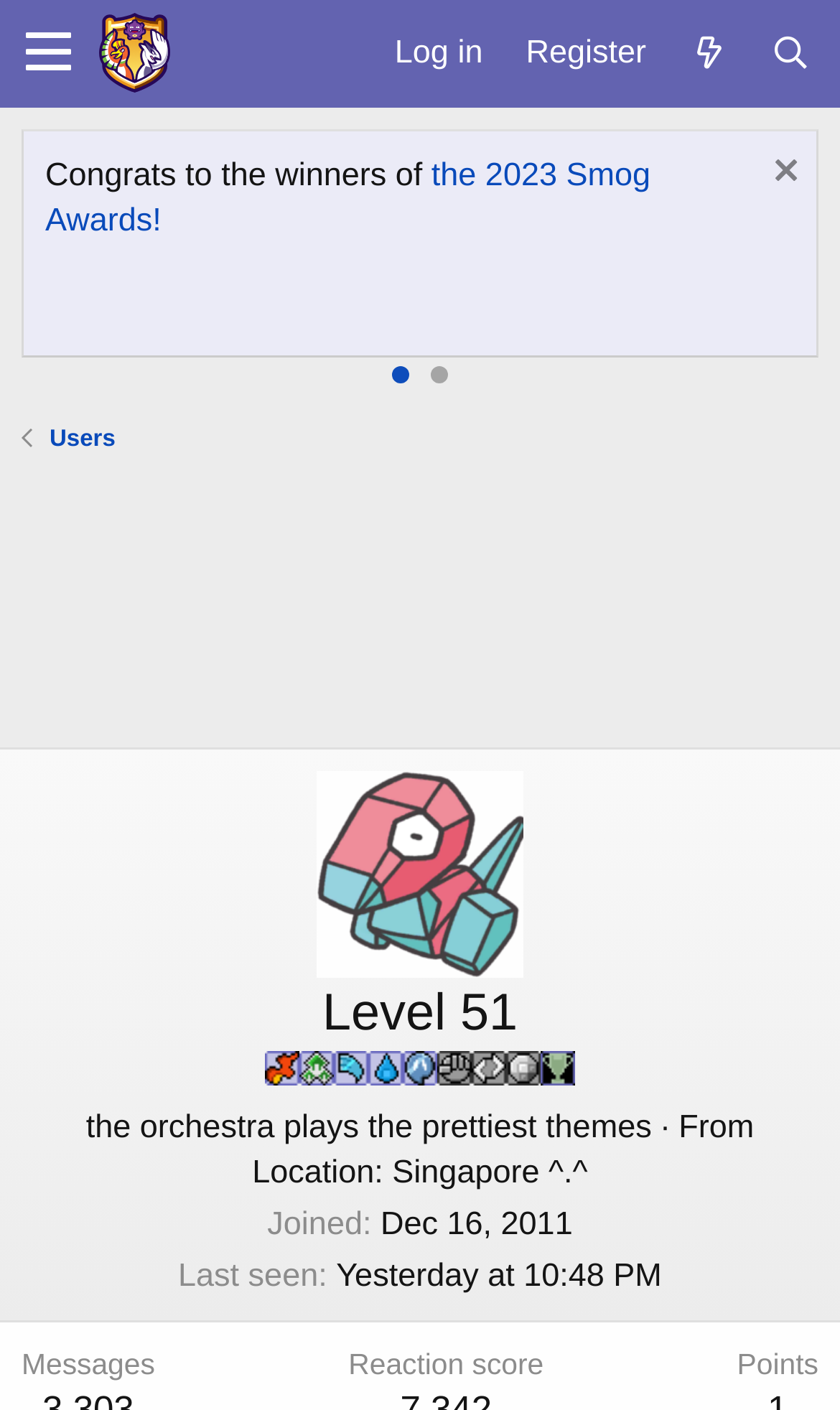Analyze the image and deliver a detailed answer to the question: When did the user join?

The user's join date can be found in the time element with the text 'Dec 16, 2011 at 6:24 AM' which is located in the bottom section of the page, providing information about the user's membership.